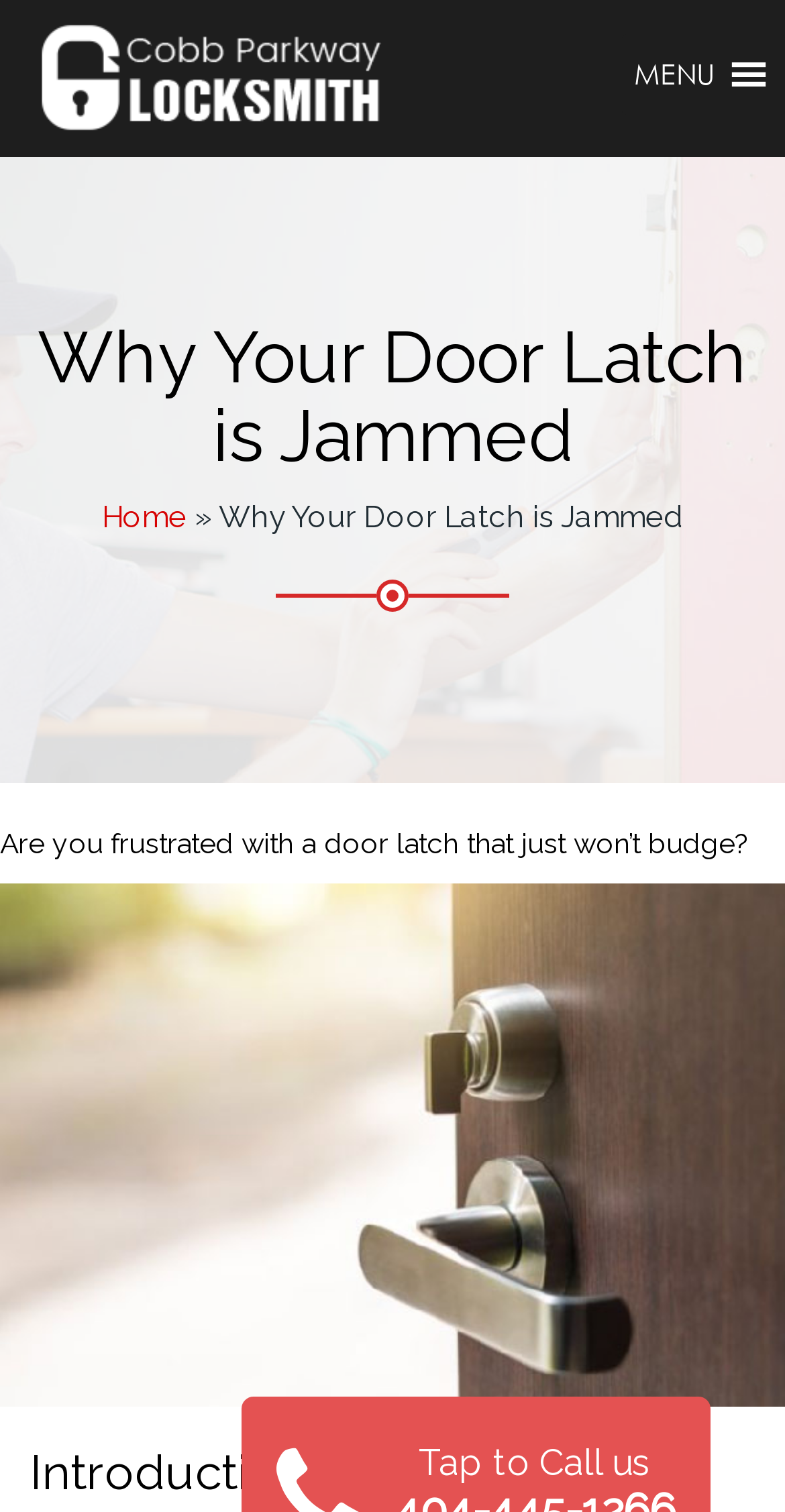Explain the features and main sections of the webpage comprehensively.

The webpage is about troubleshooting a jammed door latch, with a focus on finding solutions to get it moving again. At the top left corner, there is a logo image, and on the top right corner, there is a menu button with a dropdown icon. 

Below the logo, there is a main heading "Why Your Door Latch is Jammed" that spans almost the entire width of the page. Underneath this heading, there is a navigation link to the "Home" page, followed by a right-facing arrow symbol.

The main content of the page starts with a paragraph of text that asks if the user is frustrated with a door latch that won't budge. This text is positioned near the top center of the page. Below this text, there is a large image that takes up almost the entire width of the page, depicting a door with a jammed latch.

Finally, at the bottom of the page, there is a subheading "Introduction" that marks the beginning of the article's content.